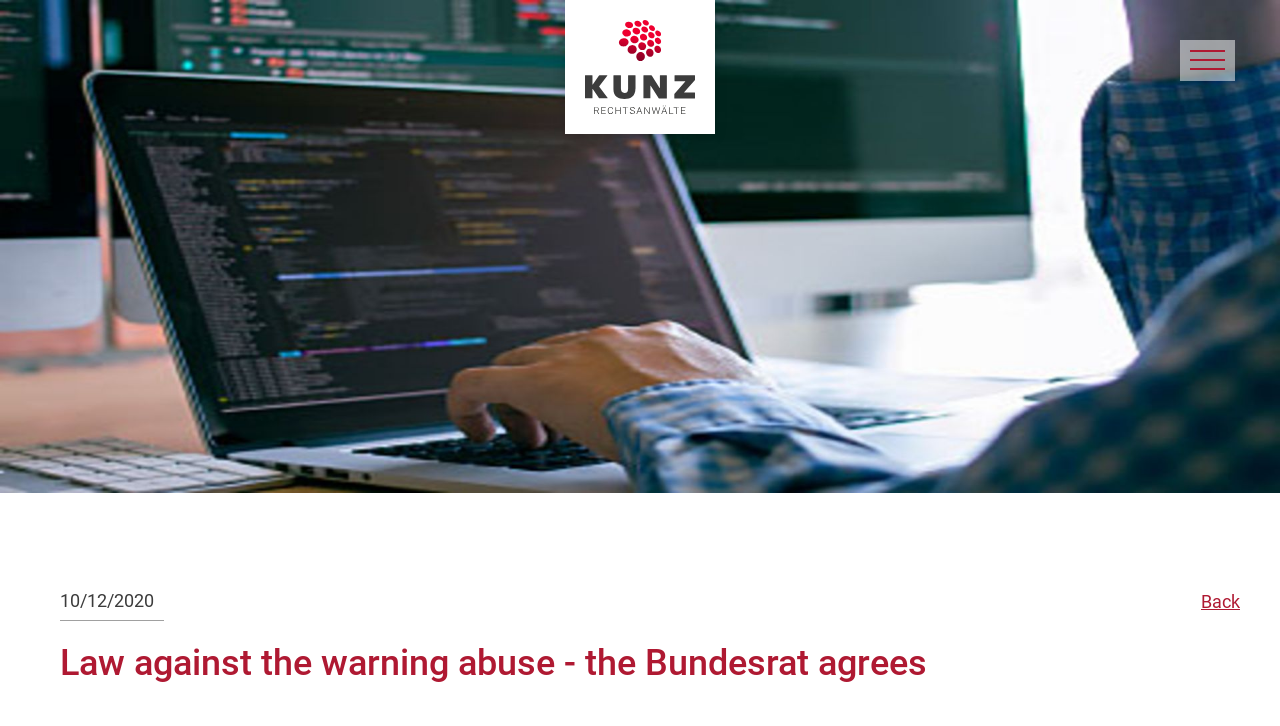What is the logo of the law firm?
Observe the image and answer the question with a one-word or short phrase response.

kunz-svg2